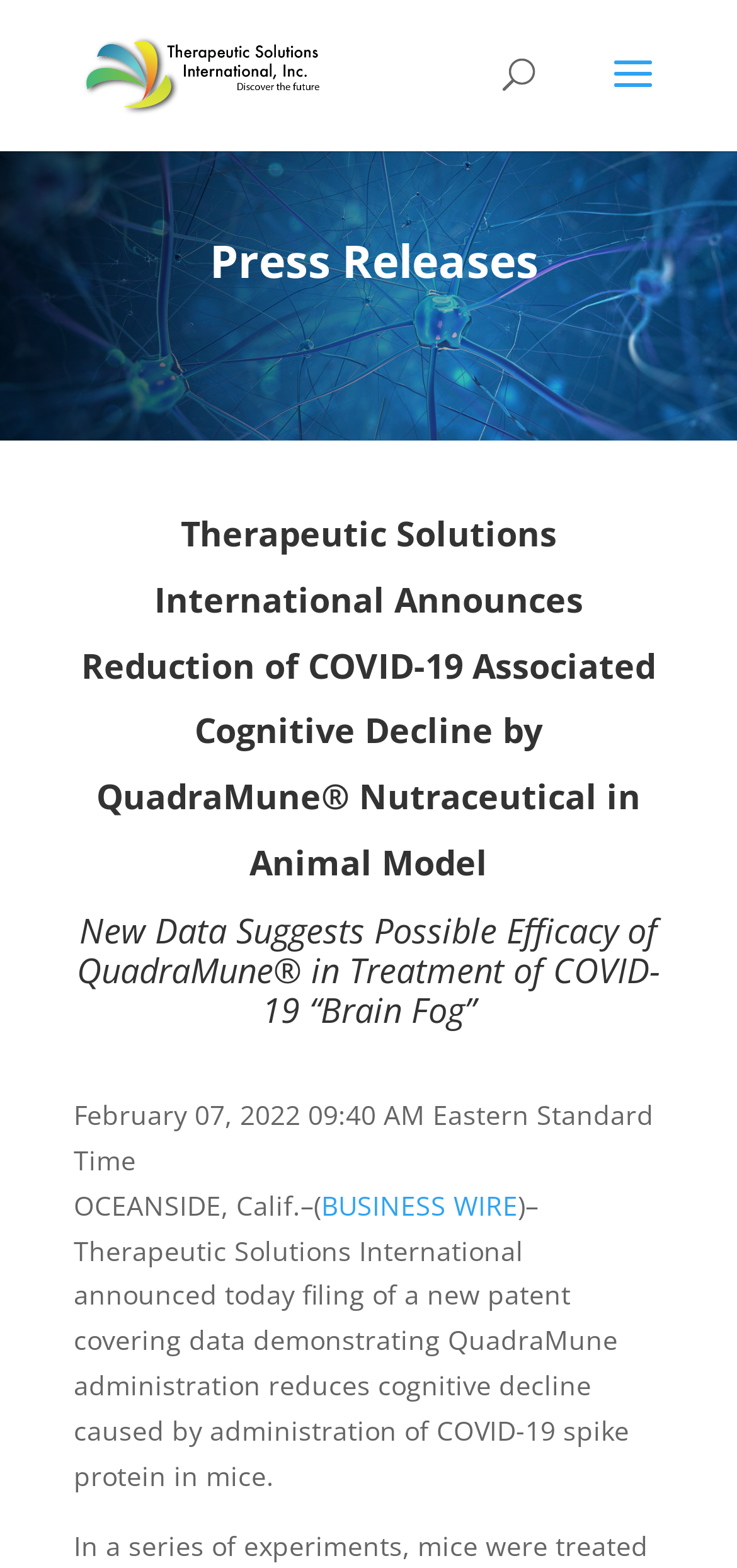Answer the following in one word or a short phrase: 
What is the company name?

Therapeutic Solutions International, Inc.